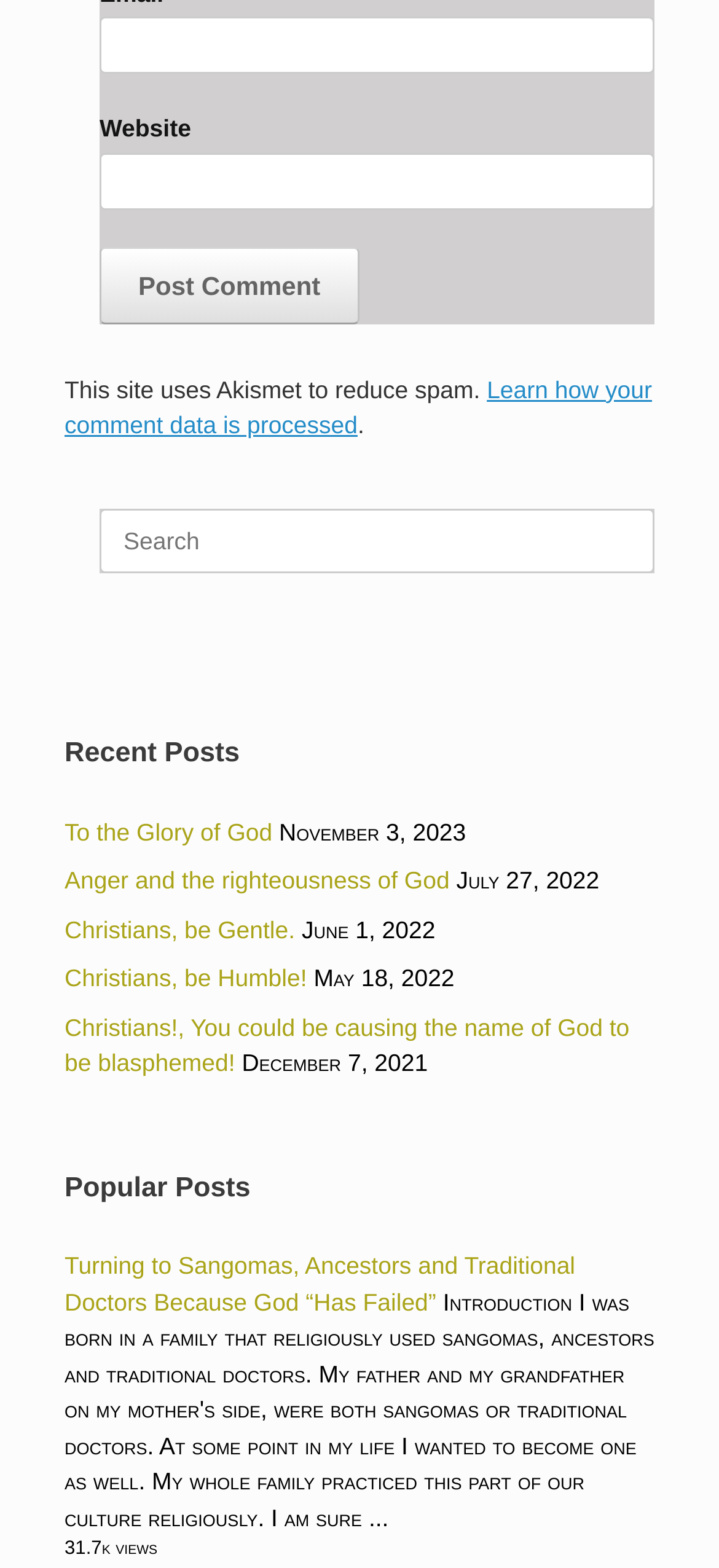Locate the bounding box coordinates of the clickable part needed for the task: "Post a comment".

[0.138, 0.157, 0.499, 0.207]